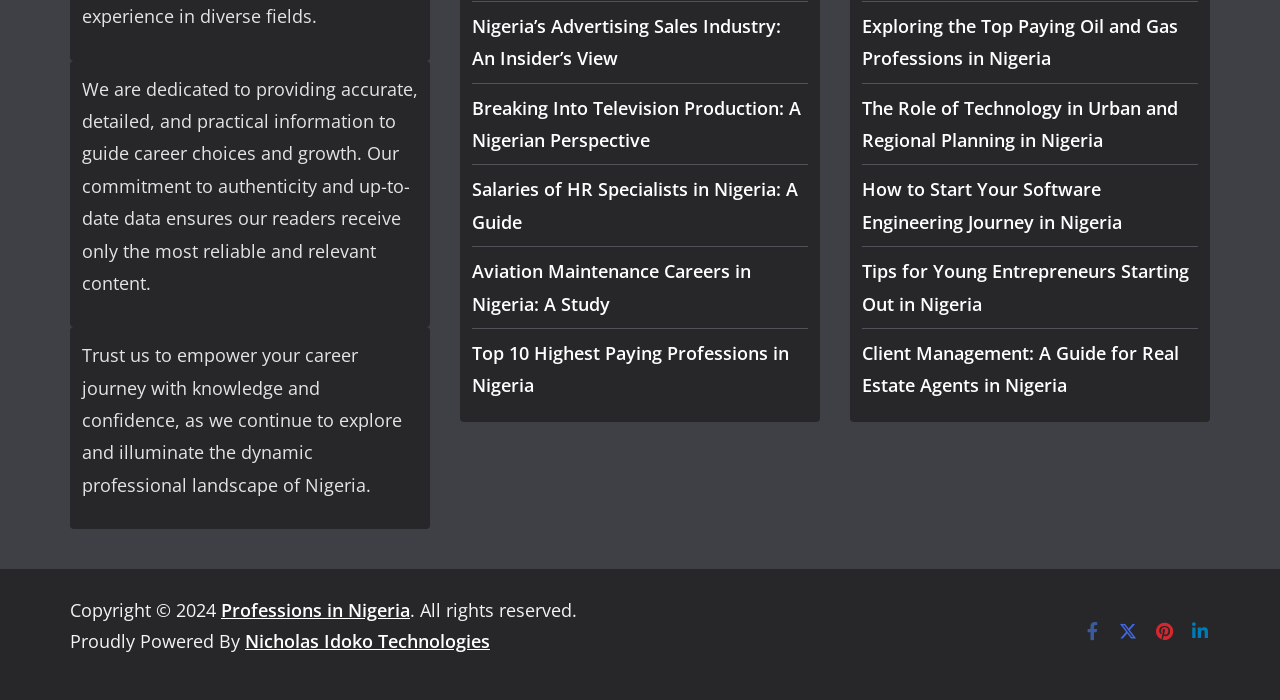Show the bounding box coordinates of the element that should be clicked to complete the task: "Follow on Facebook".

[0.845, 0.887, 0.861, 0.915]